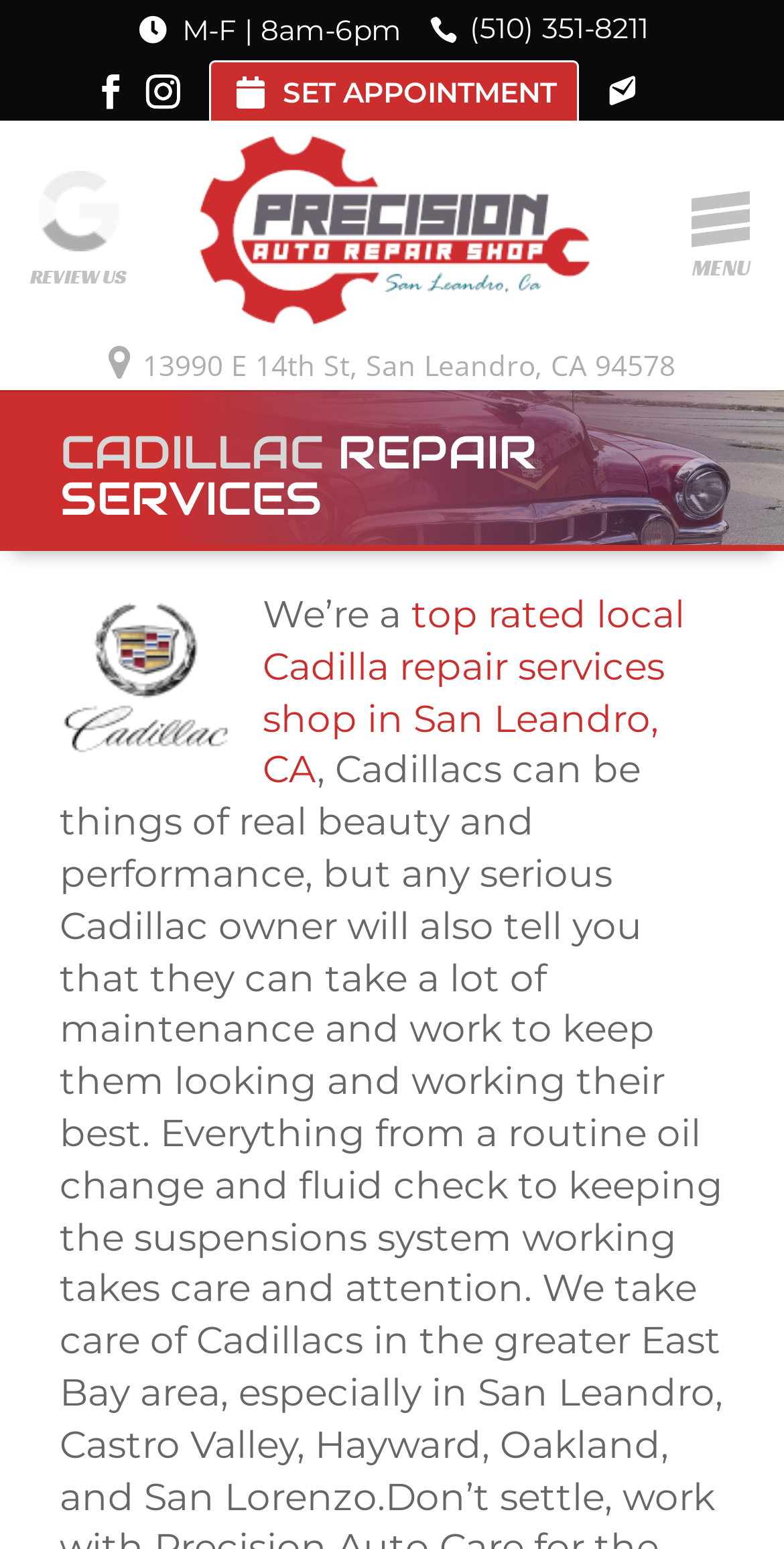What type of vehicles does the repair shop specialize in?
With the help of the image, please provide a detailed response to the question.

I found this information by looking at the heading element with the text 'CADILLAC REPAIR SERVICES' which indicates that the repair shop specializes in Cadillac vehicles.